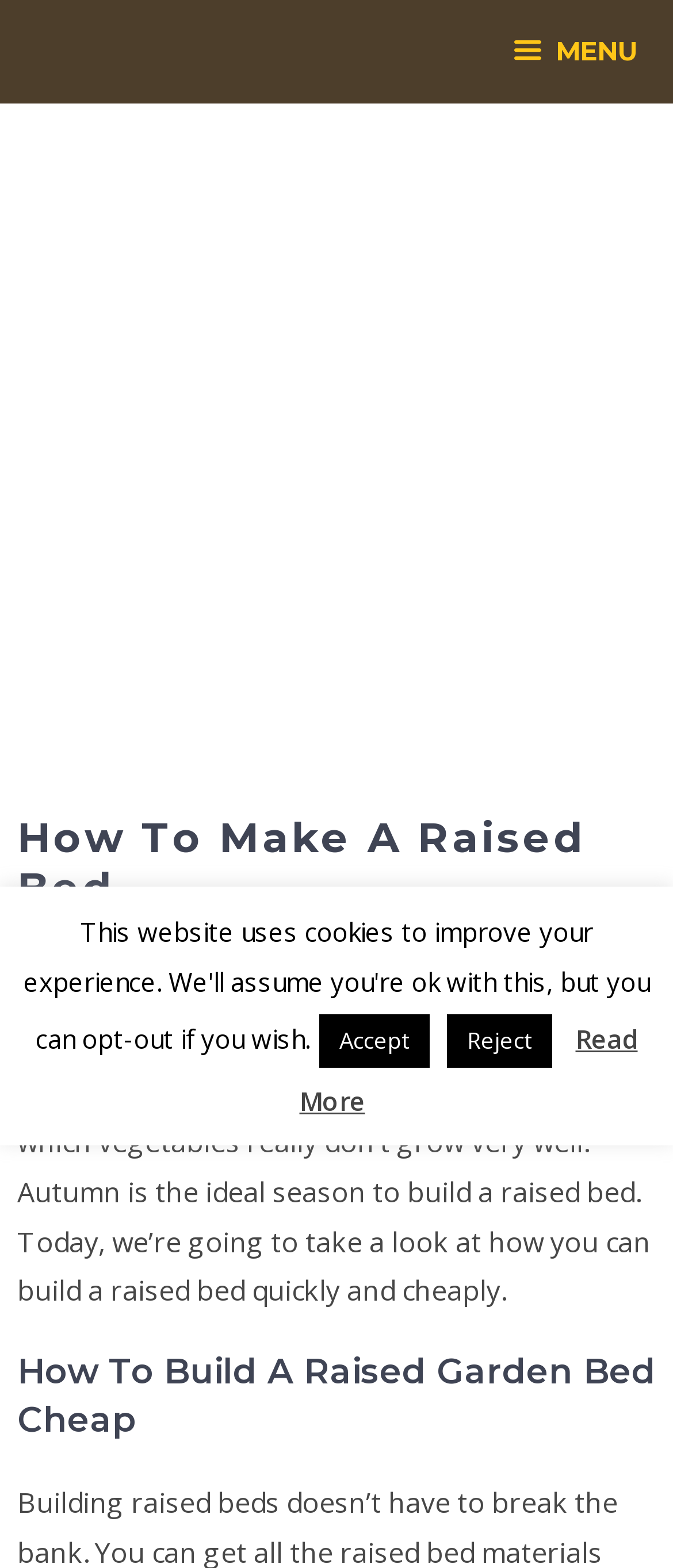Carefully observe the image and respond to the question with a detailed answer:
What is the author's opinion about raised beds?

The webpage starts with the sentence 'I love raised beds for several reasons.', which indicates that the author has a positive opinion about raised beds.